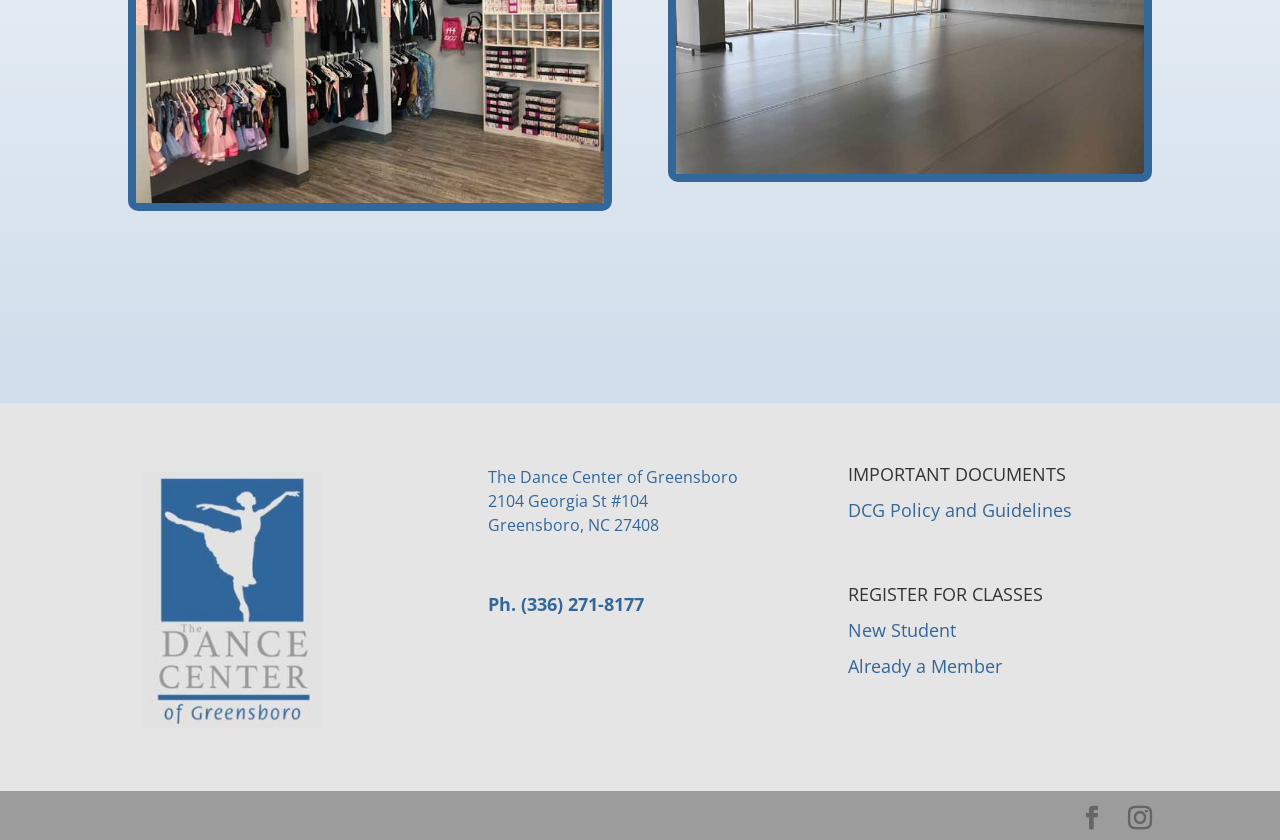Answer the question below using just one word or a short phrase: 
What is the name of the dance center?

The Dance Center of Greensboro